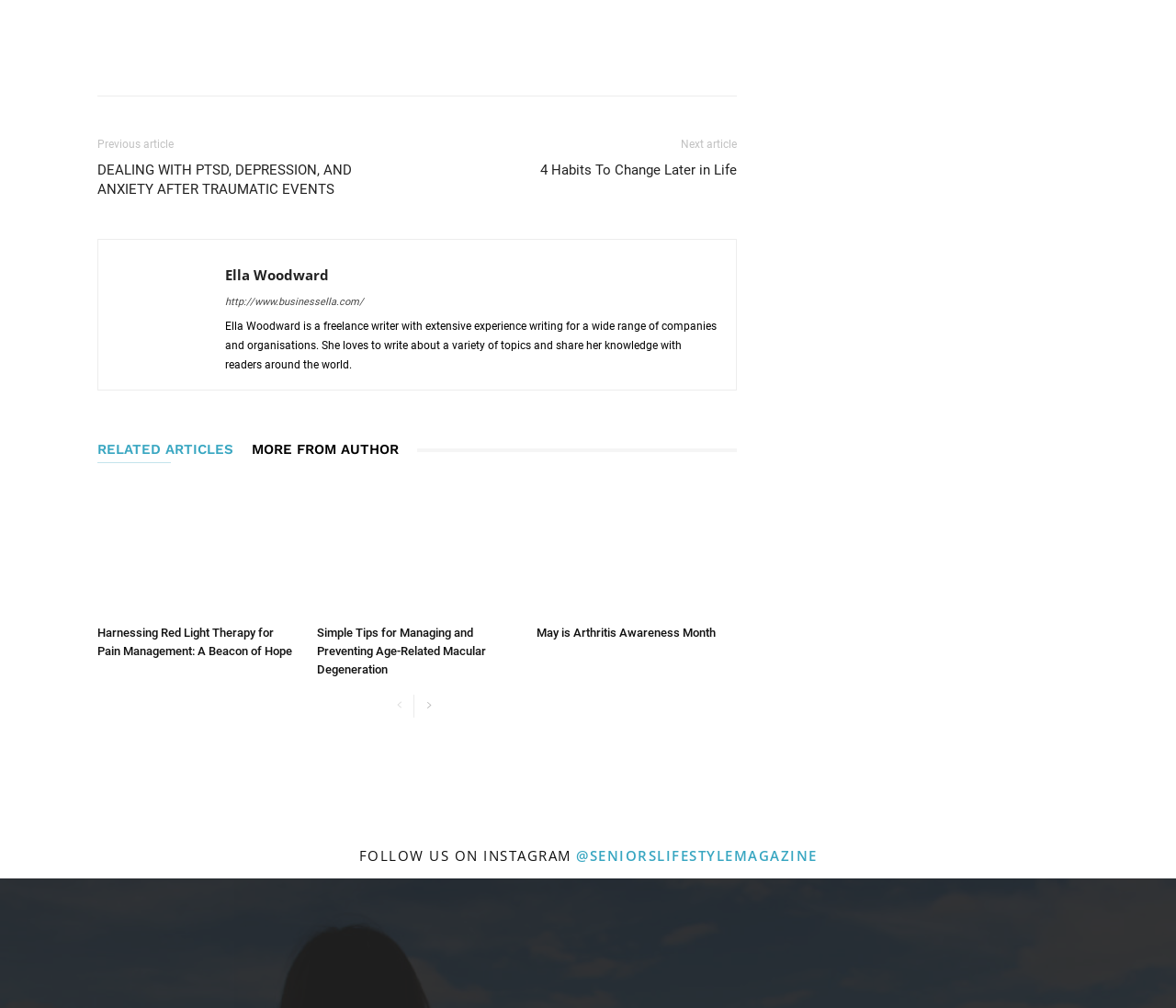Identify the bounding box coordinates of the region that should be clicked to execute the following instruction: "Visit Ella Woodward's website".

[0.191, 0.294, 0.309, 0.306]